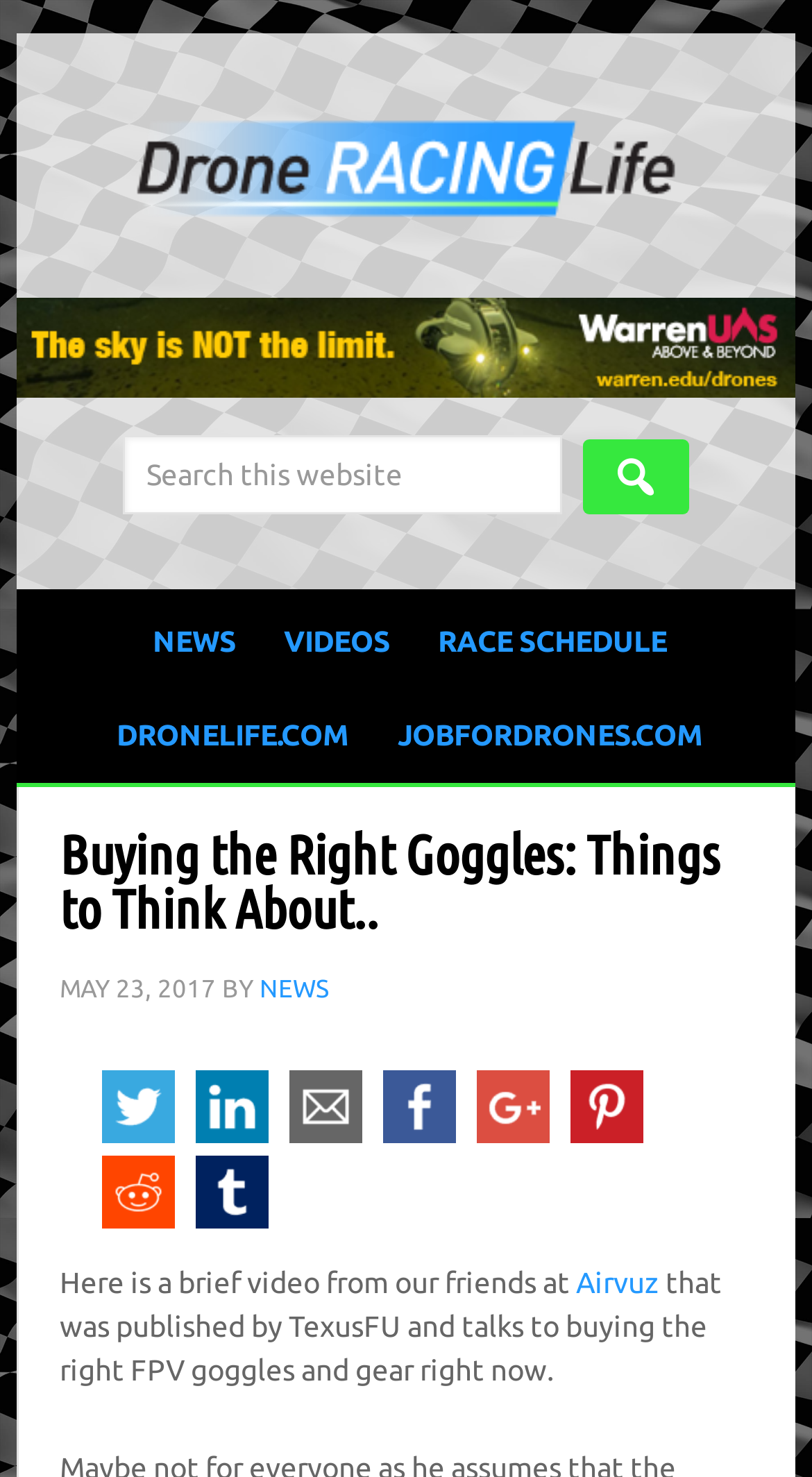Answer in one word or a short phrase: 
Who published the video on Airvuz?

TexusFU